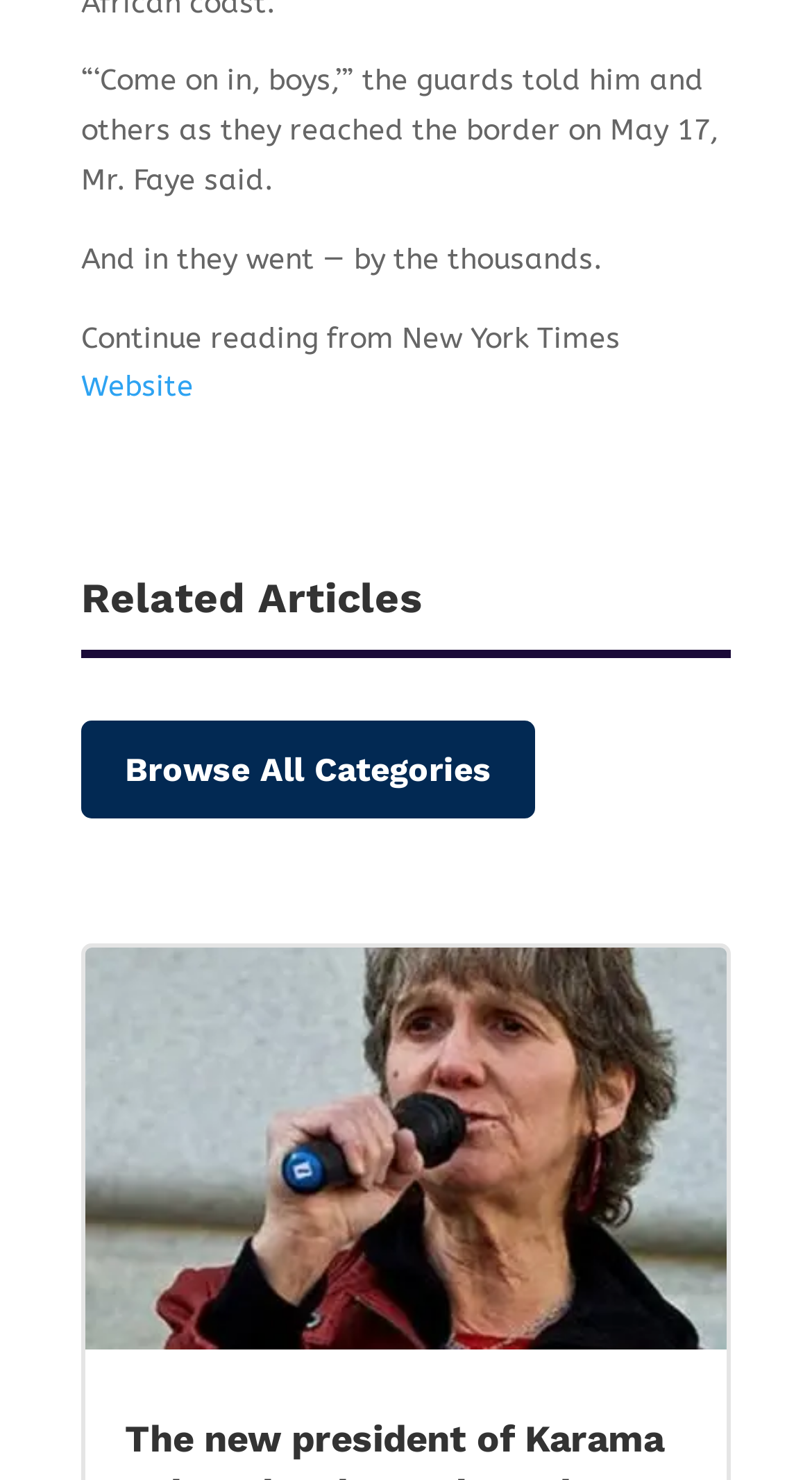What is the category of the article 'The new president of Karama Sahara has been elected'?
Carefully examine the image and provide a detailed answer to the question.

The article 'The new president of Karama Sahara has been elected' is listed under 'Related Articles' but its specific category is not mentioned, so the answer is 'Unknown'.